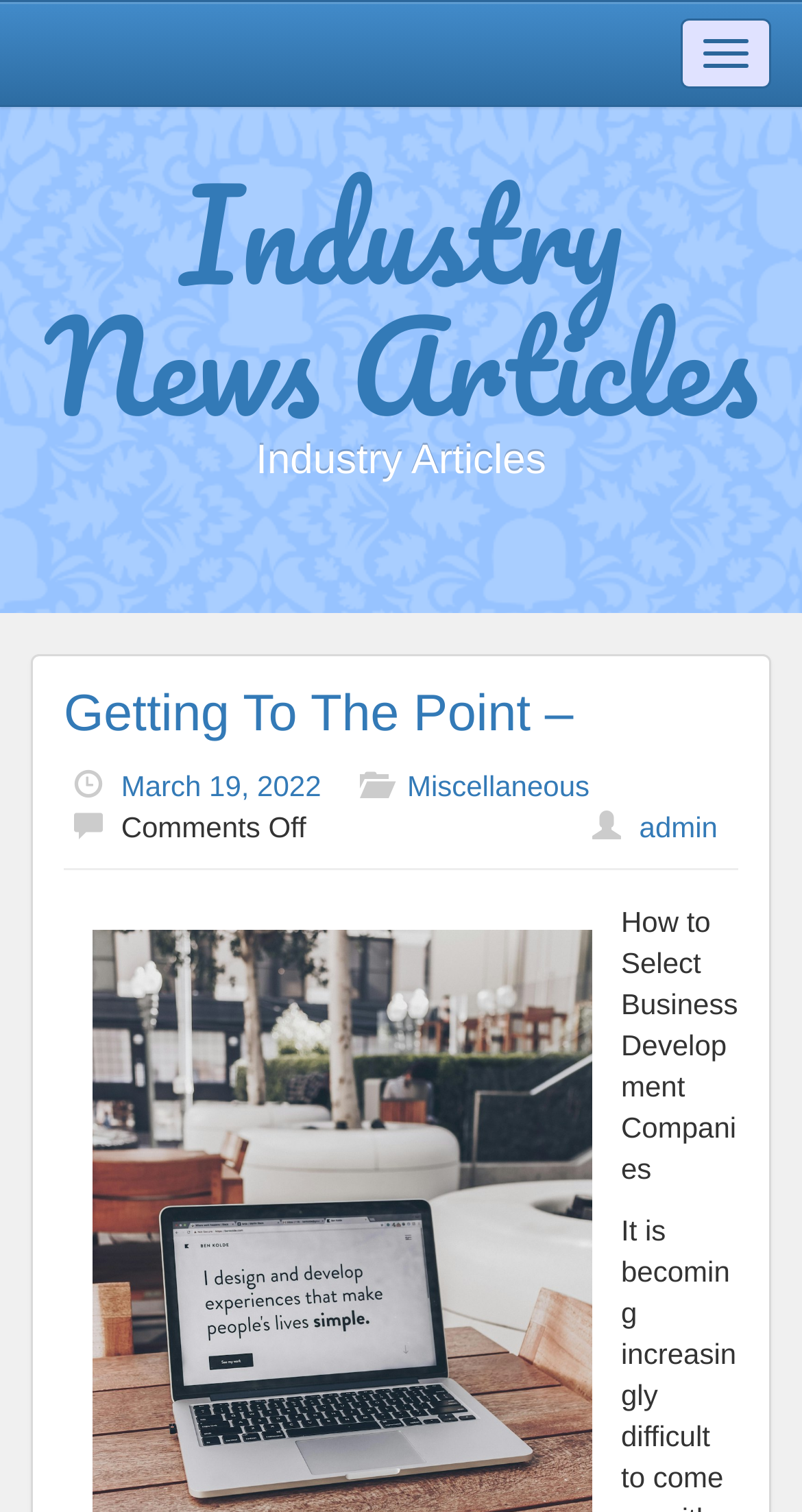What is the date of the latest article?
Using the image, elaborate on the answer with as much detail as possible.

I found the date of the latest article by looking at the link 'March 19, 2022' which is located below the heading 'Getting To The Point –' and above the text 'Comments Off'.